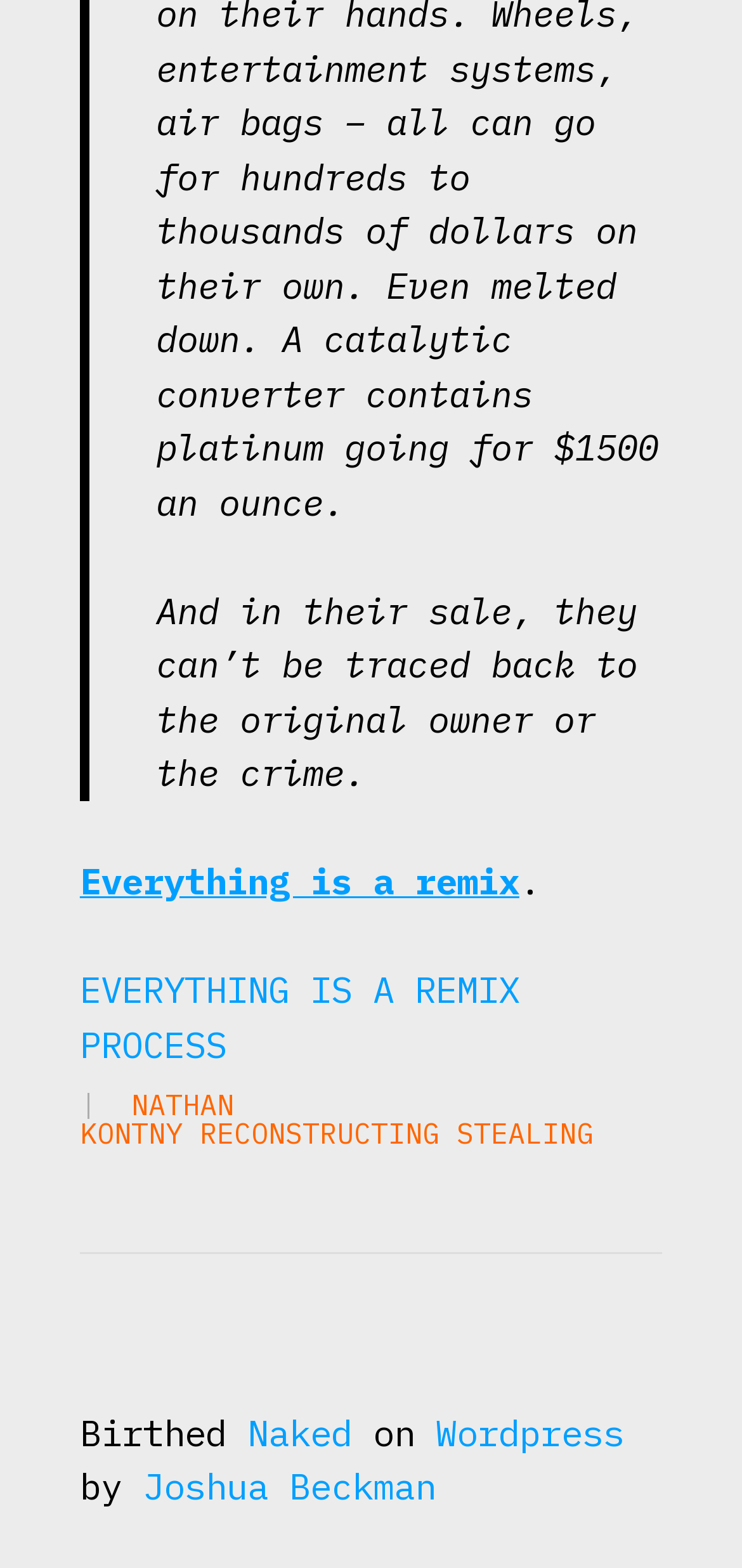Identify the bounding box coordinates of the element to click to follow this instruction: 'Go to 'Naked''. Ensure the coordinates are four float values between 0 and 1, provided as [left, top, right, bottom].

[0.333, 0.899, 0.474, 0.928]